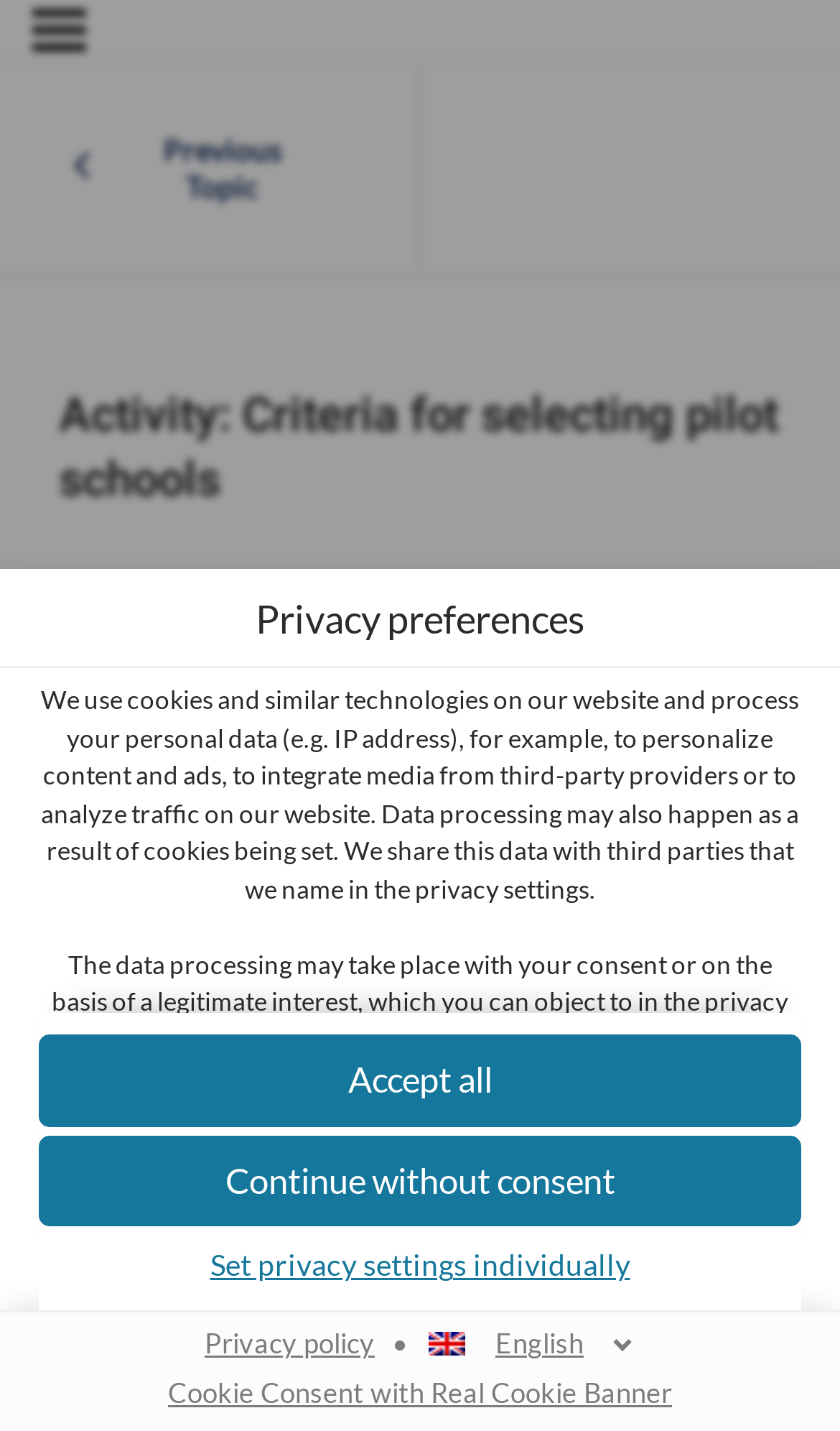Please provide a comprehensive response to the question based on the details in the image: What type of data is being processed on the website?

The website mentions that it uses cookies and similar technologies to process personal data, such as IP addresses, to personalize content and ads, integrate media from third-party providers, and analyze traffic on the website.